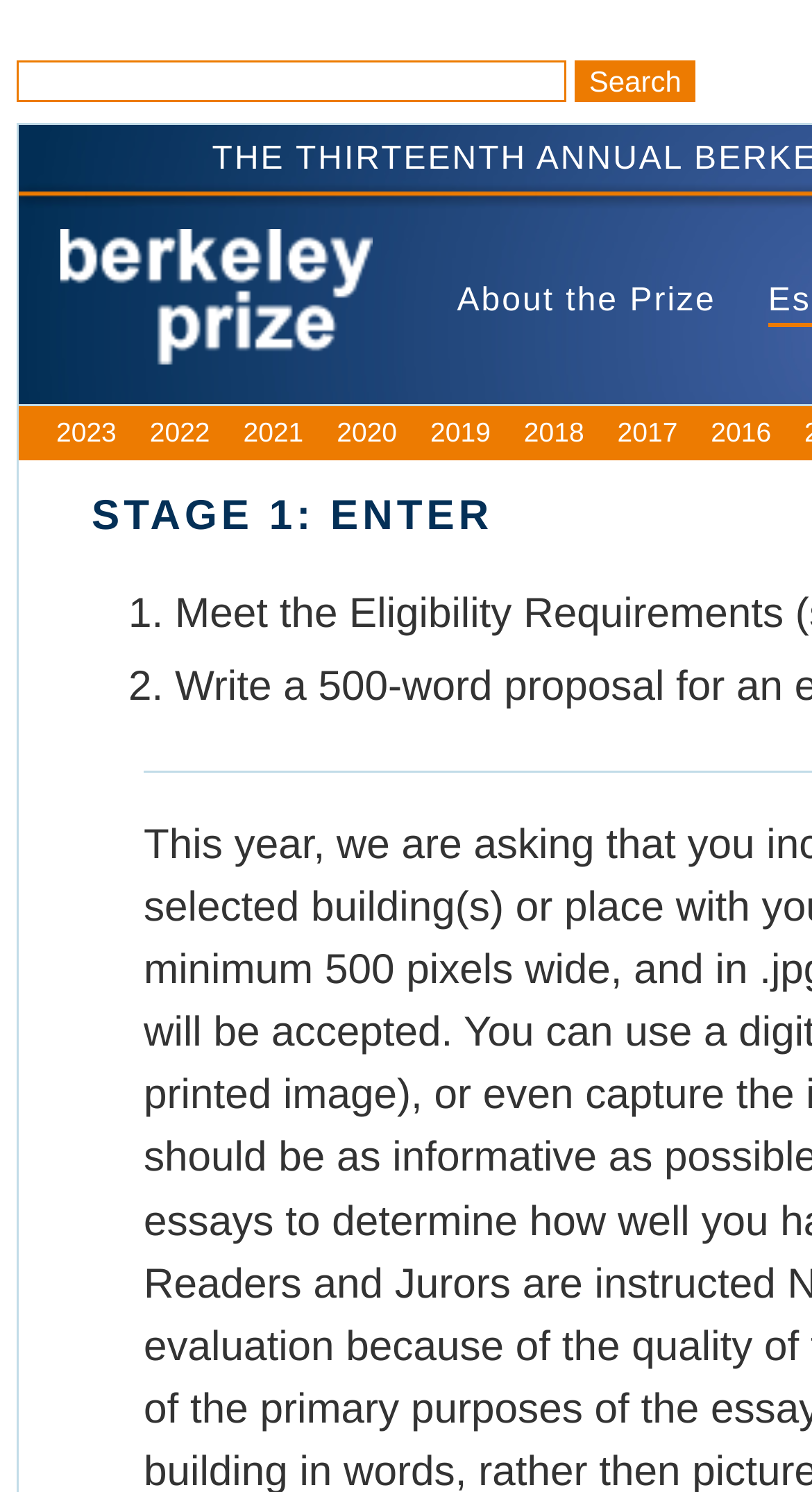Can you determine the bounding box coordinates of the area that needs to be clicked to fulfill the following instruction: "View Berkeley Prize 2011"?

[0.074, 0.226, 0.459, 0.248]